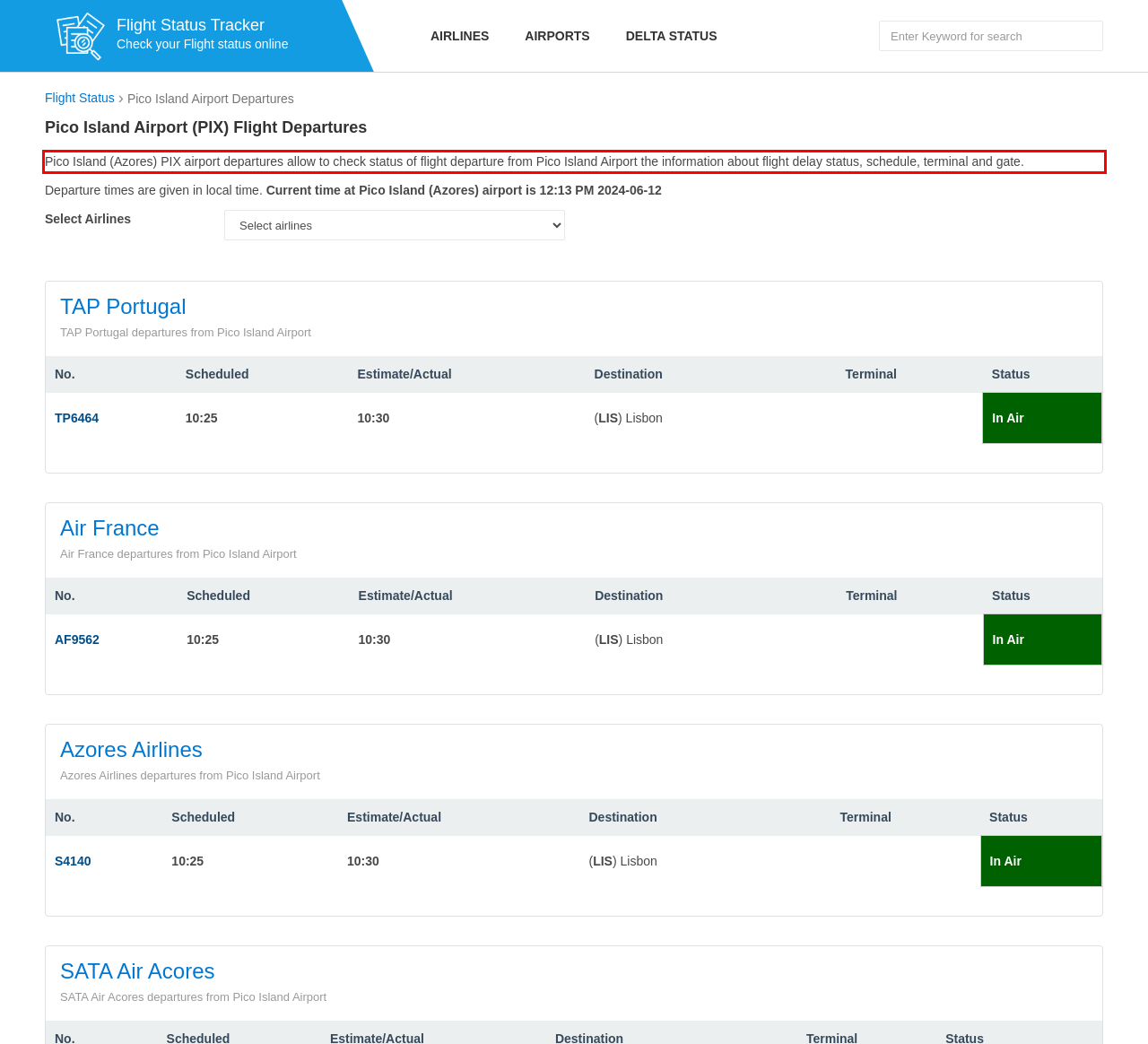Observe the screenshot of the webpage, locate the red bounding box, and extract the text content within it.

Pico Island (Azores) PIX airport departures allow to check status of flight departure from Pico Island Airport the information about flight delay status, schedule, terminal and gate.